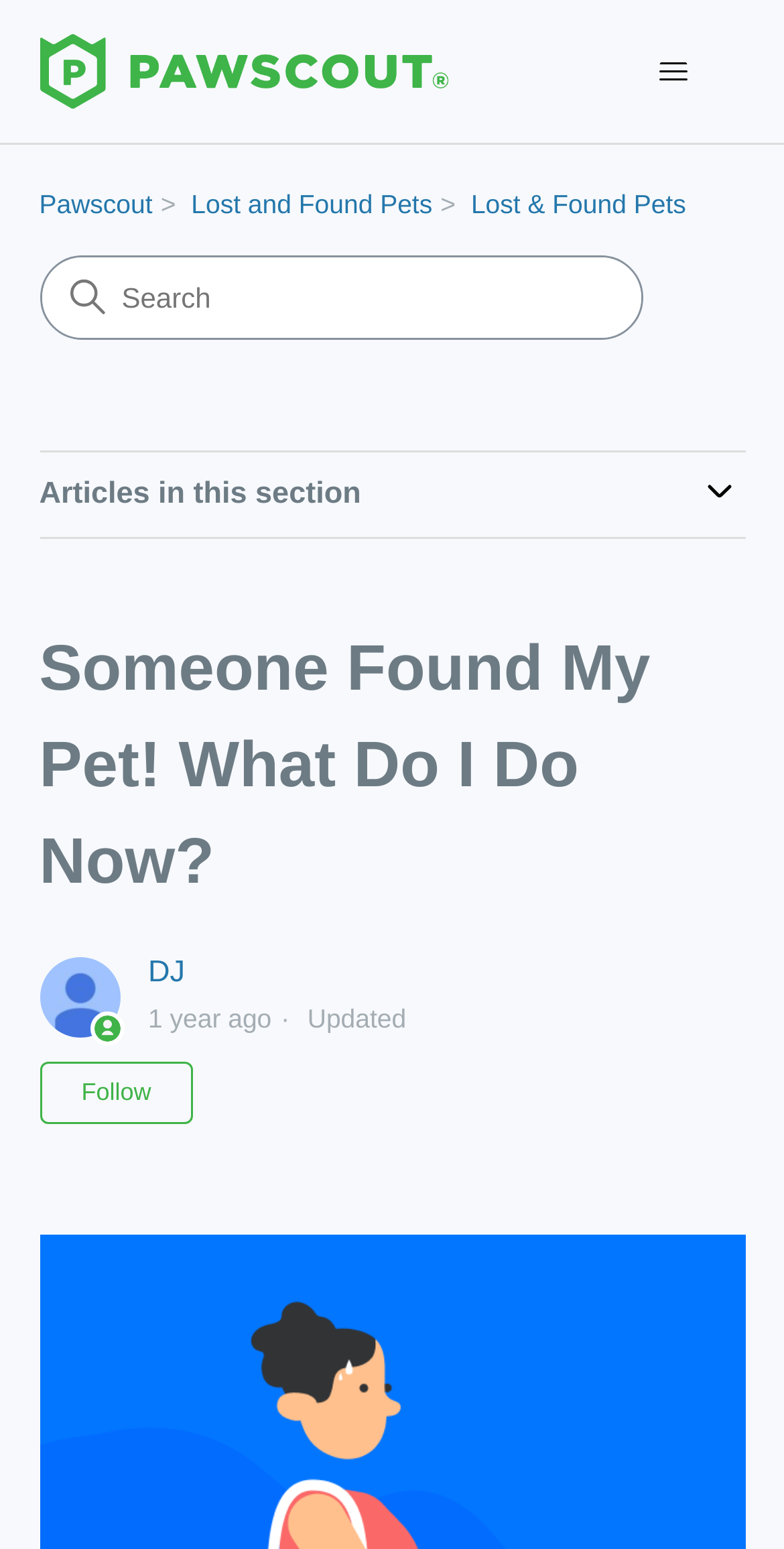Review the image closely and give a comprehensive answer to the question: What is the current location in the navigation menu?

I found the answer by examining the navigation menu, which has a list of links. The current location is indicated by the link 'Someone Found My Pet! What Do I Do Now?' which is the main heading of the webpage.